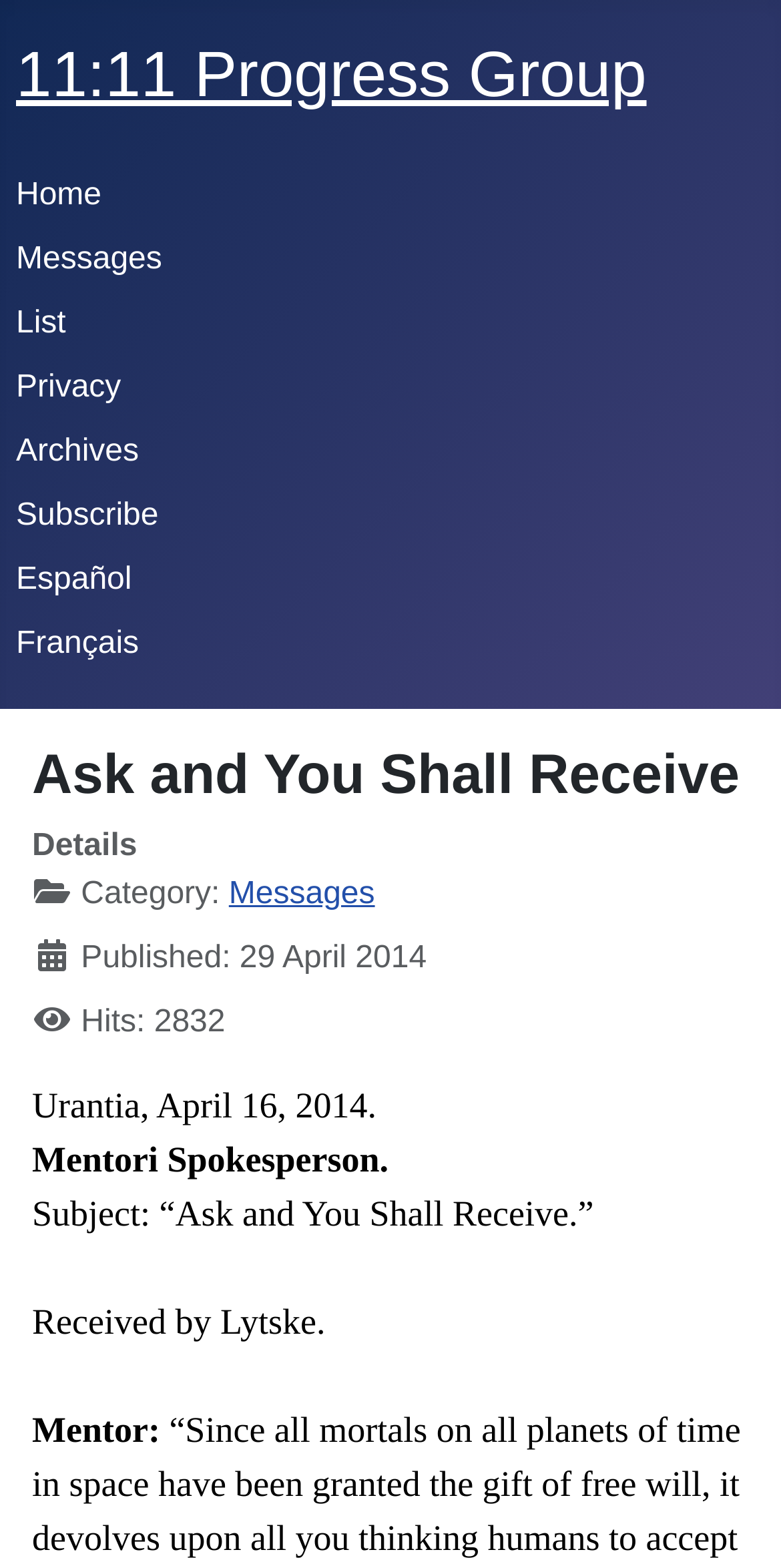Please find the bounding box coordinates for the clickable element needed to perform this instruction: "go to 11:11 Progress Group".

[0.021, 0.024, 0.828, 0.07]